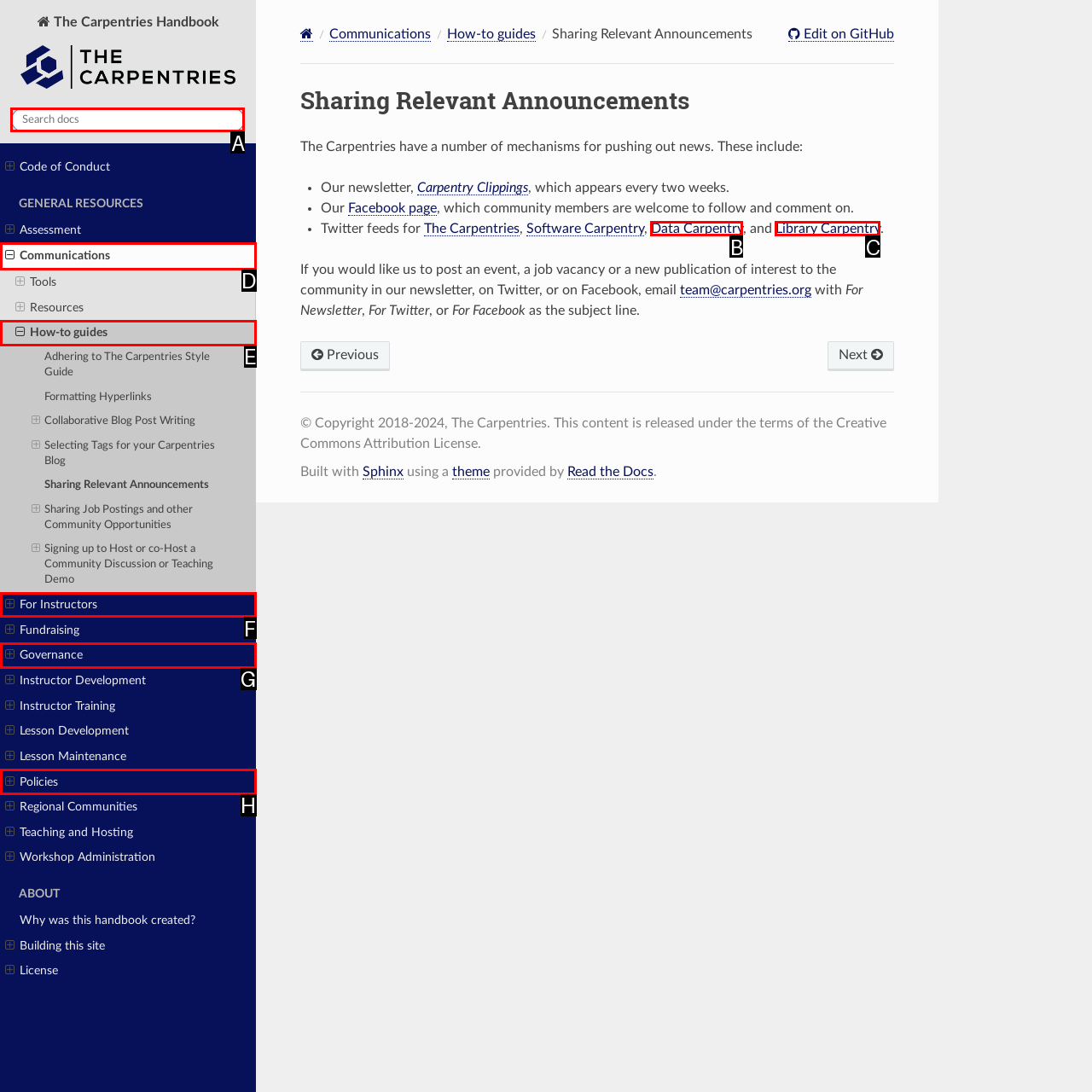What is the letter of the UI element you should click to Search for documentation? Provide the letter directly.

A